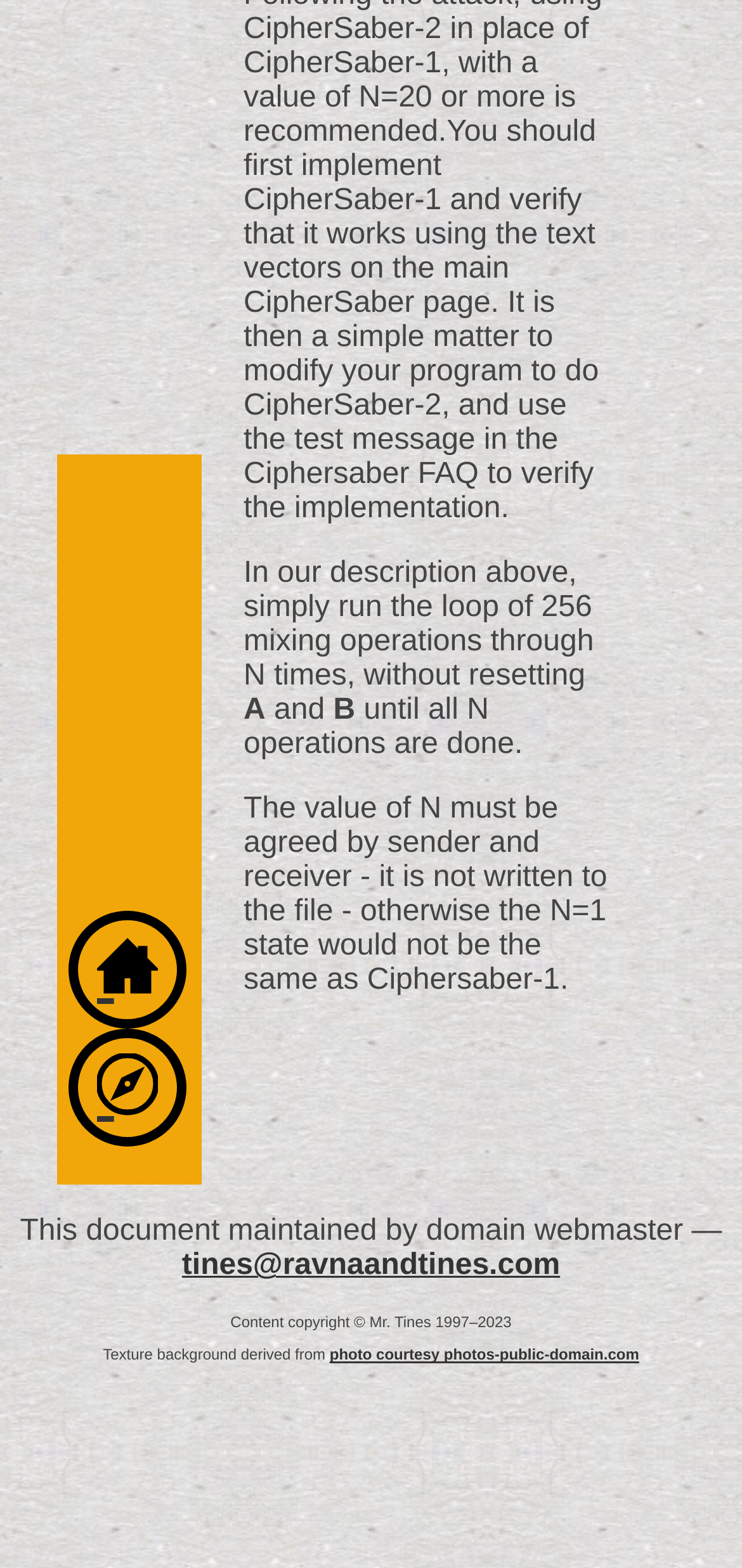Identify the bounding box of the HTML element described here: "tines@ravnaandtines.com". Provide the coordinates as four float numbers between 0 and 1: [left, top, right, bottom].

[0.245, 0.797, 0.755, 0.818]